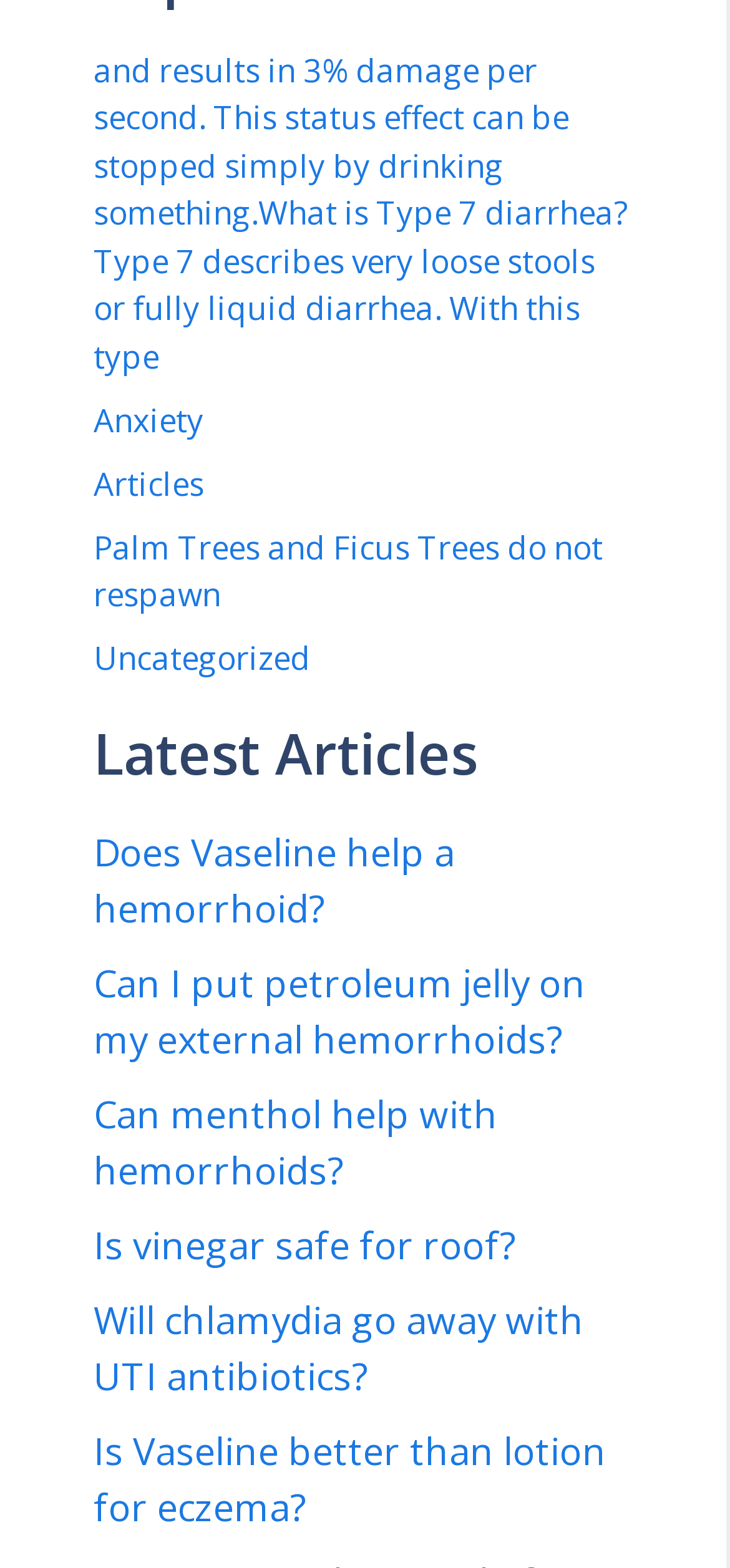What is the topic of the second link?
Using the visual information from the image, give a one-word or short-phrase answer.

Anxiety